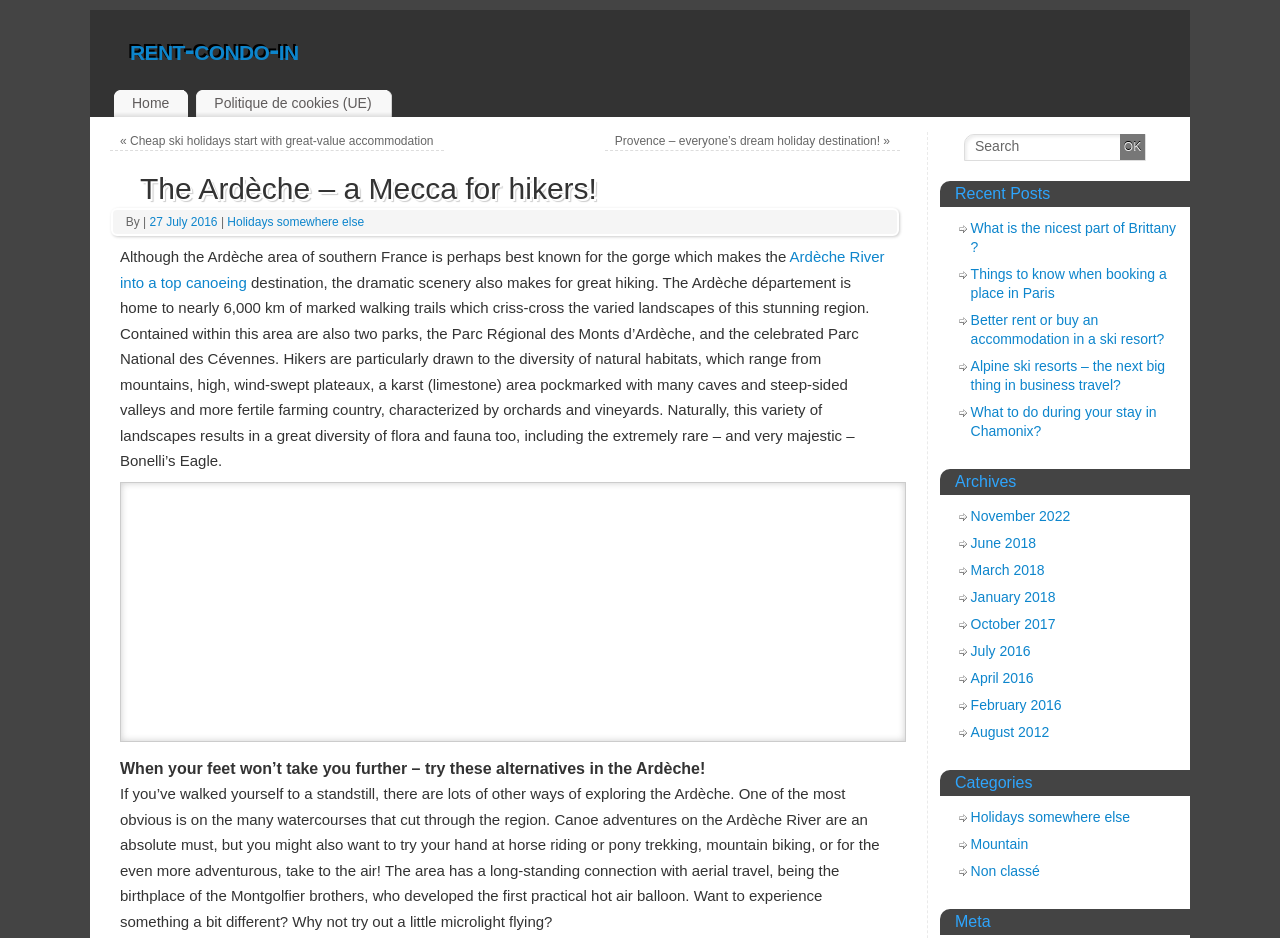Determine the main heading text of the webpage.

The Ardèche – a Mecca for hikers!